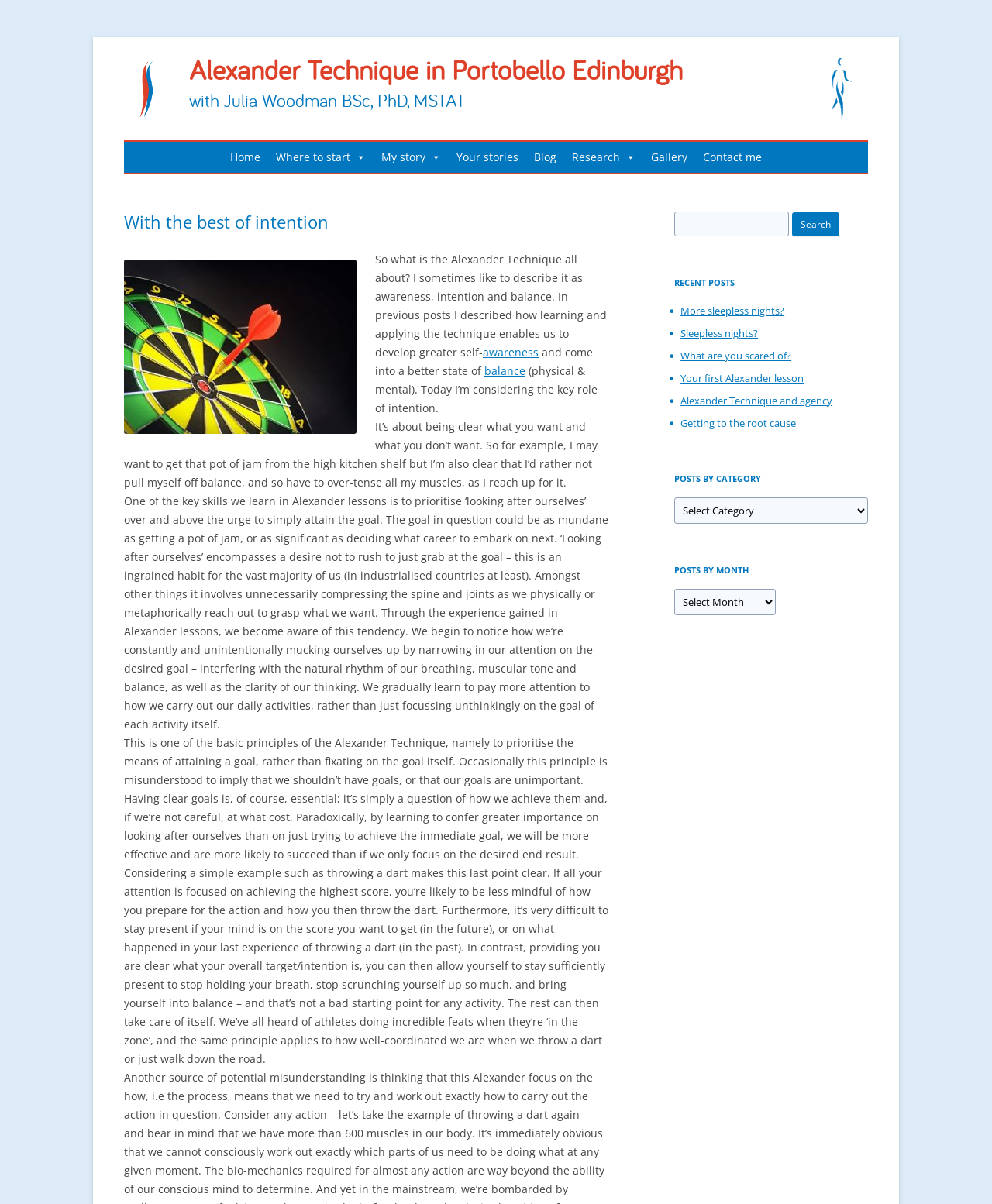Select the bounding box coordinates of the element I need to click to carry out the following instruction: "Read the 'My story' page".

[0.377, 0.118, 0.452, 0.144]